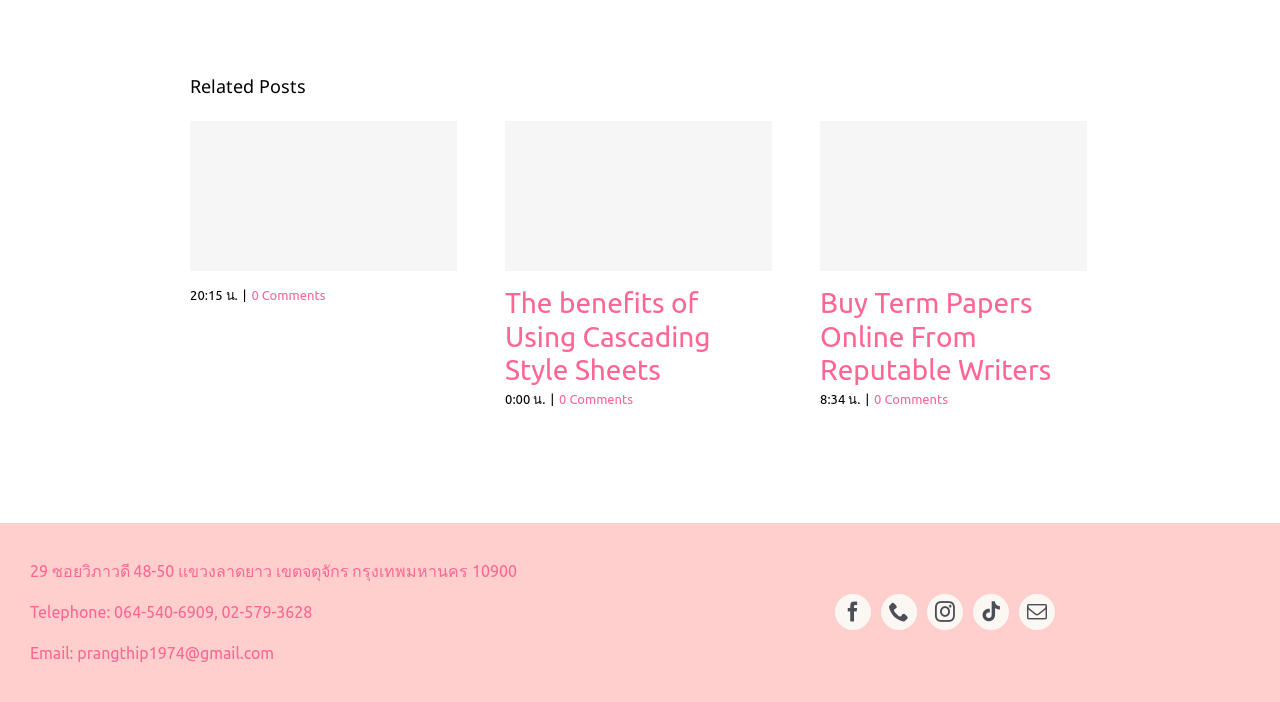What is the title of the first related post?
From the image, respond using a single word or phrase.

The benefits of Using Cascading Style Sheets